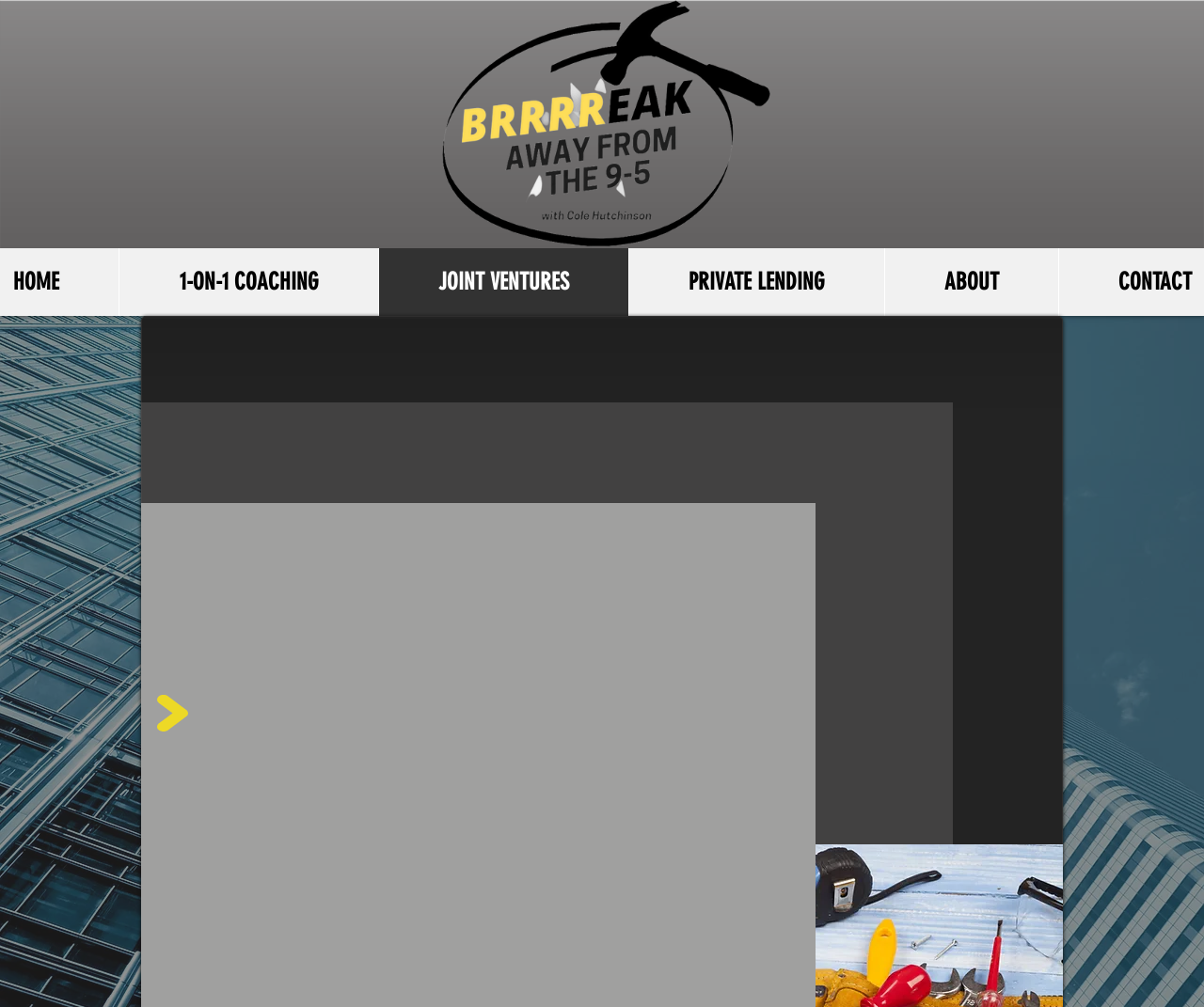What is the purpose of the joint venture opportunity?
With the help of the image, please provide a detailed response to the question.

The static text on the page mentions 'If you are looking to invest some money in real estate, create those higher returns while being hands off OR learn the process along the way then this joint venture opportunity might just be for you.' This implies that the purpose of the joint venture opportunity is for real estate investing.